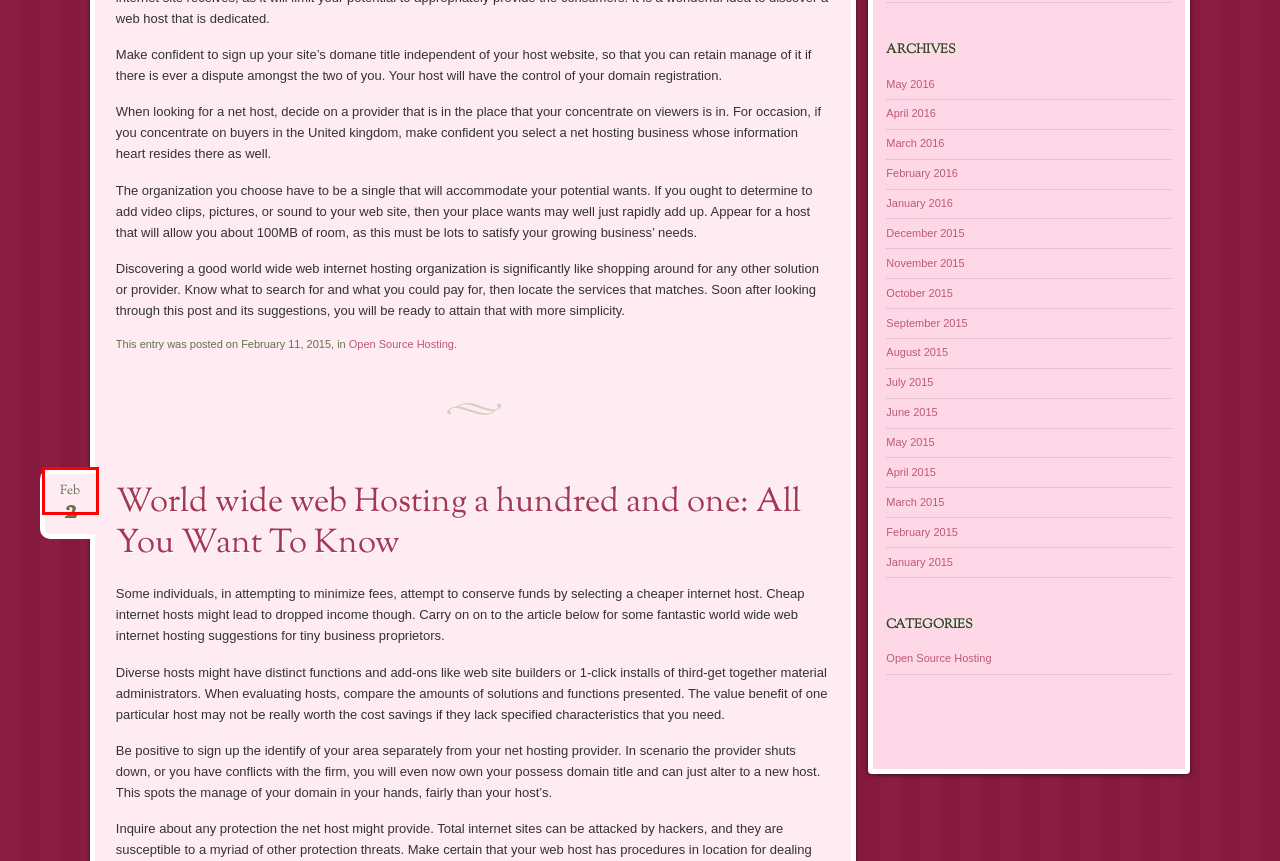Look at the screenshot of a webpage with a red bounding box and select the webpage description that best corresponds to the new page after clicking the element in the red box. Here are the options:
A. December | 2015 | Giant Up
B. World wide web Hosting a hundred and one: All You Want To Know | Giant Up
C. August | 2015 | Giant Up
D. March | 2015 | Giant Up
E. March | 2016 | Giant Up
F. November | 2015 | Giant Up
G. May | 2015 | Giant Up
H. April | 2015 | Giant Up

B